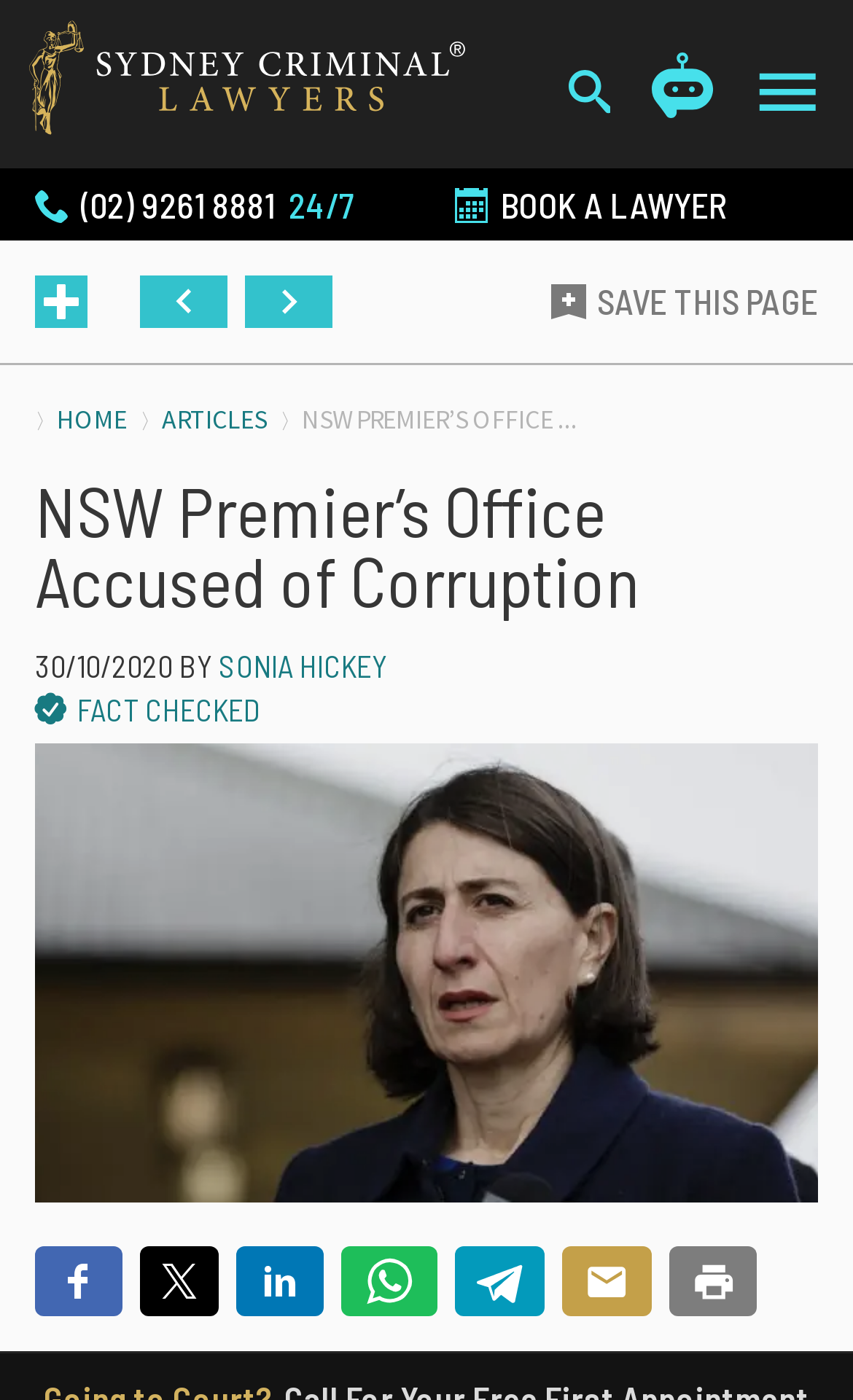Refer to the image and provide an in-depth answer to the question: 
What is the name of the author of the article?

I found the answer by looking at the link element with the content 'SONIA HICKEY' which is located below the article title.